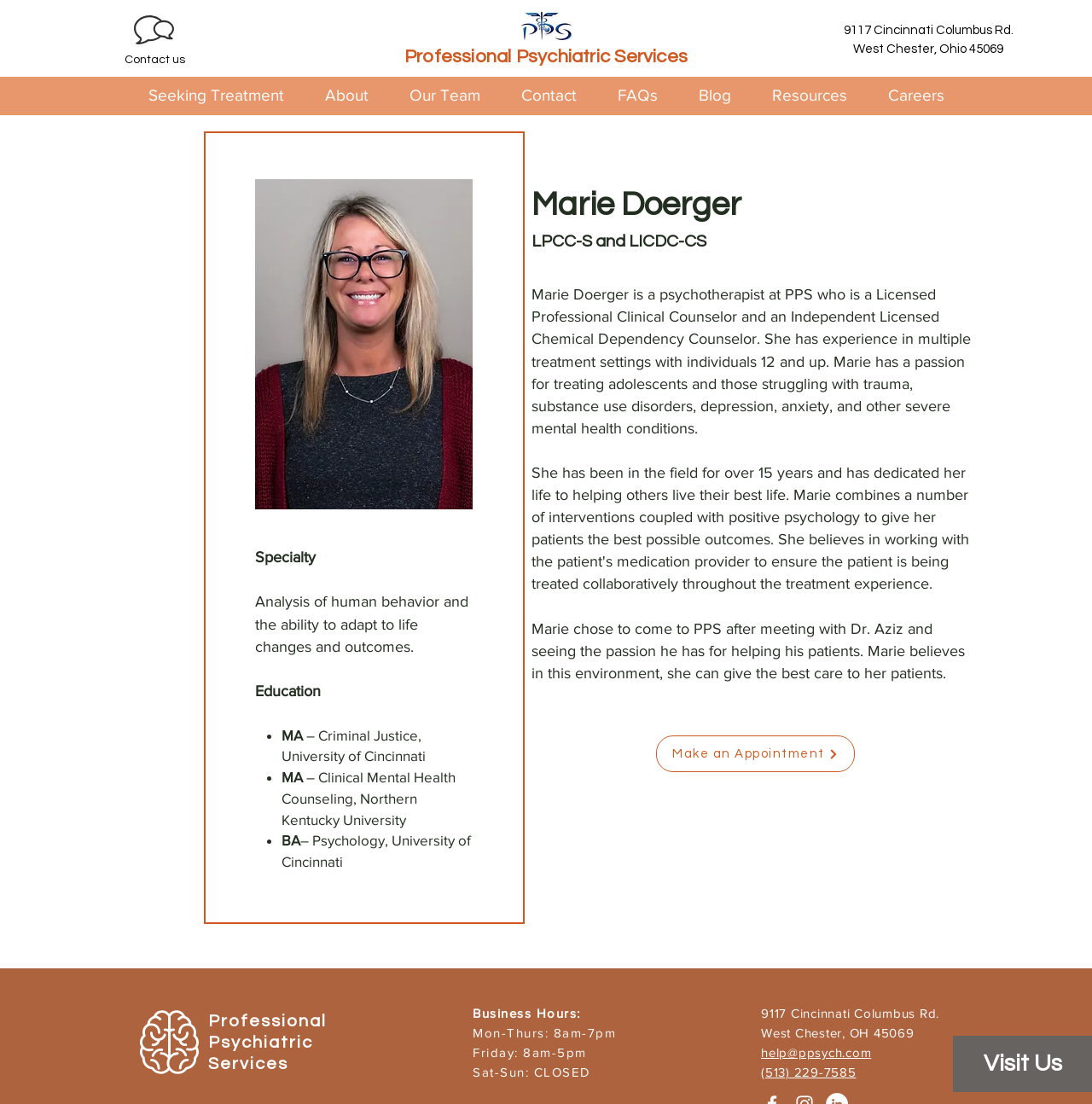What is the address of Professional Psychiatric Services? Examine the screenshot and reply using just one word or a brief phrase.

9117 Cincinnati Columbus Rd., West Chester, Ohio 45069